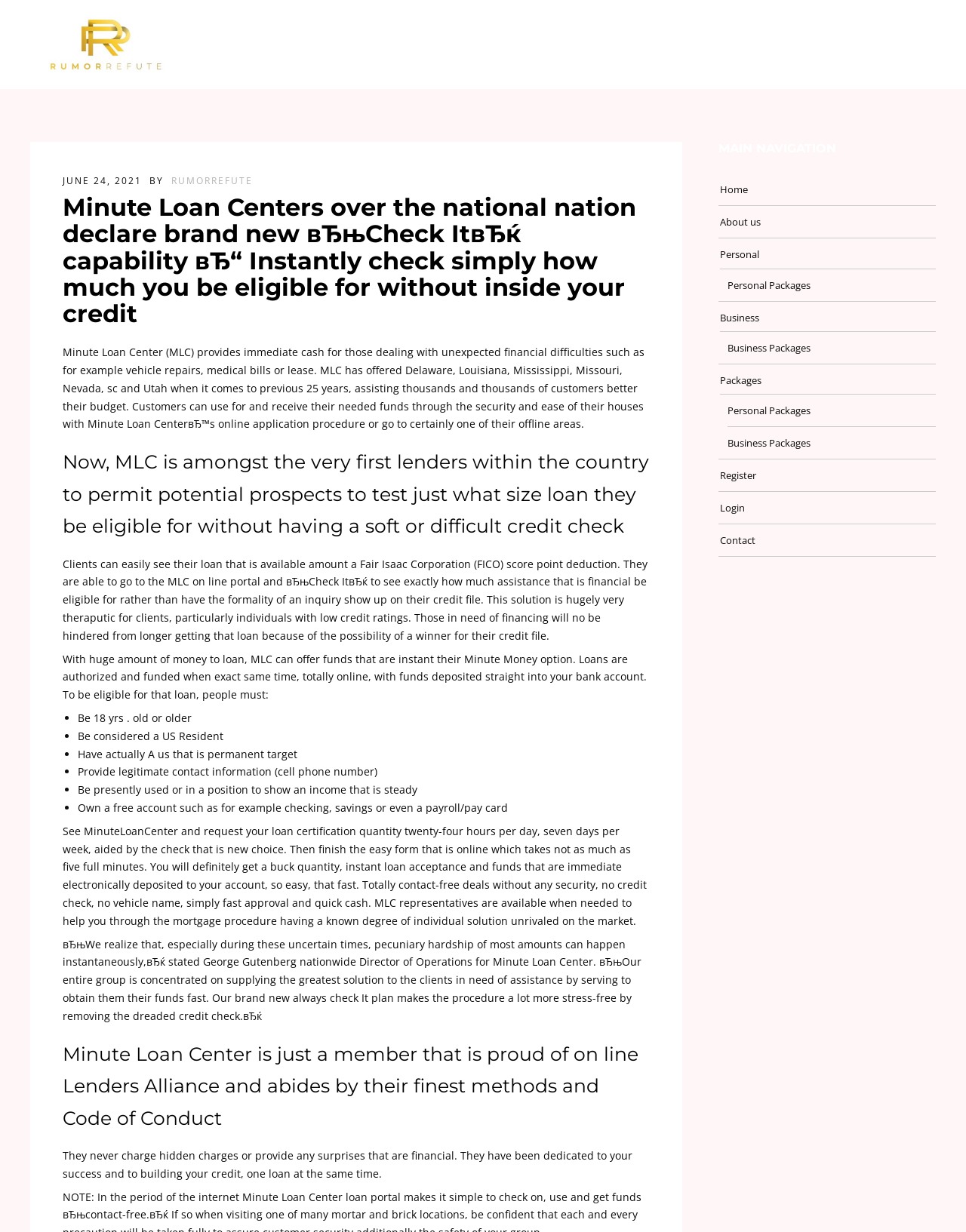Identify and extract the main heading from the webpage.

Minute Loan Centers over the national nation declare brand new вЂњCheck ItвЂќ capability вЂ“ Instantly check simply how much you be eligible for without inside your credit